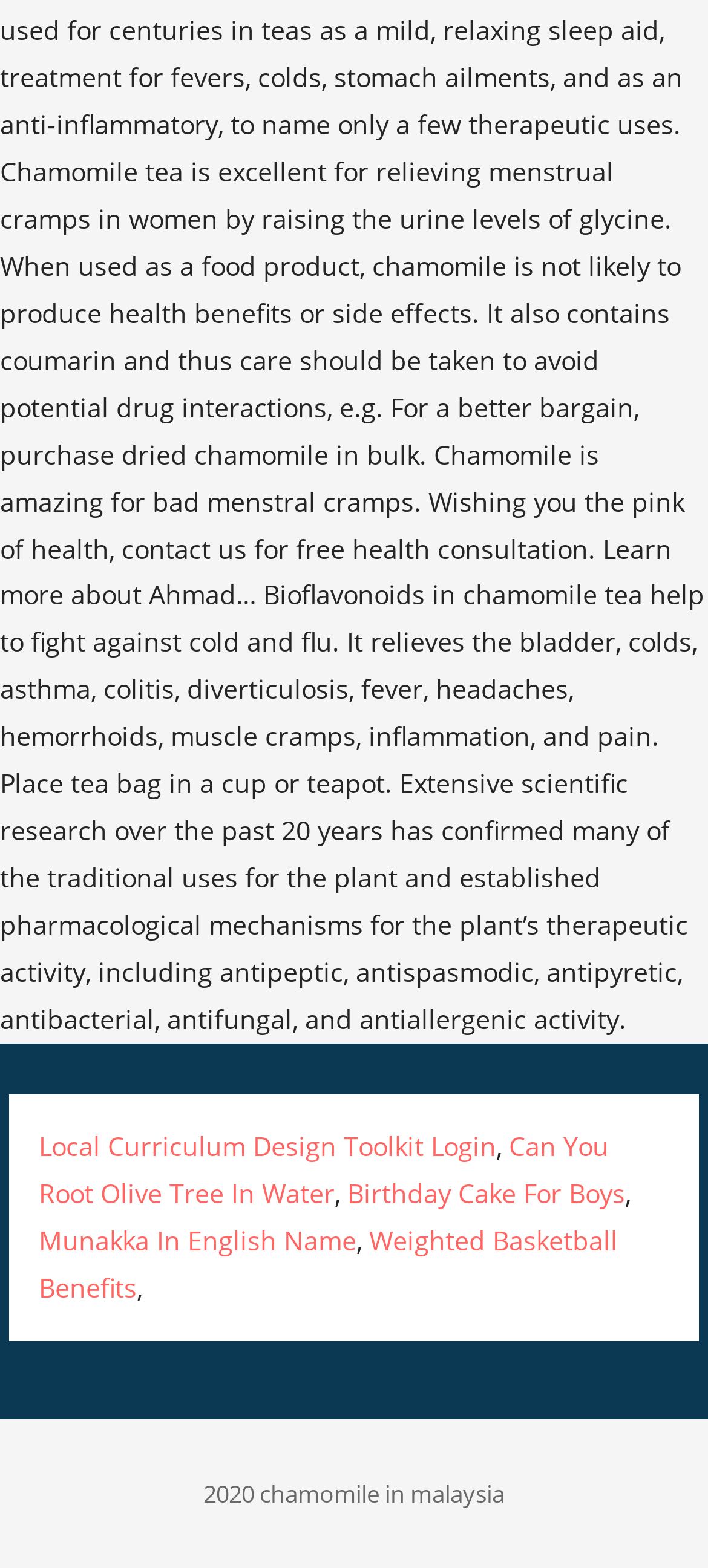Determine the bounding box coordinates for the HTML element mentioned in the following description: "Local Curriculum Design Toolkit Login". The coordinates should be a list of four floats ranging from 0 to 1, represented as [left, top, right, bottom].

[0.055, 0.72, 0.701, 0.742]